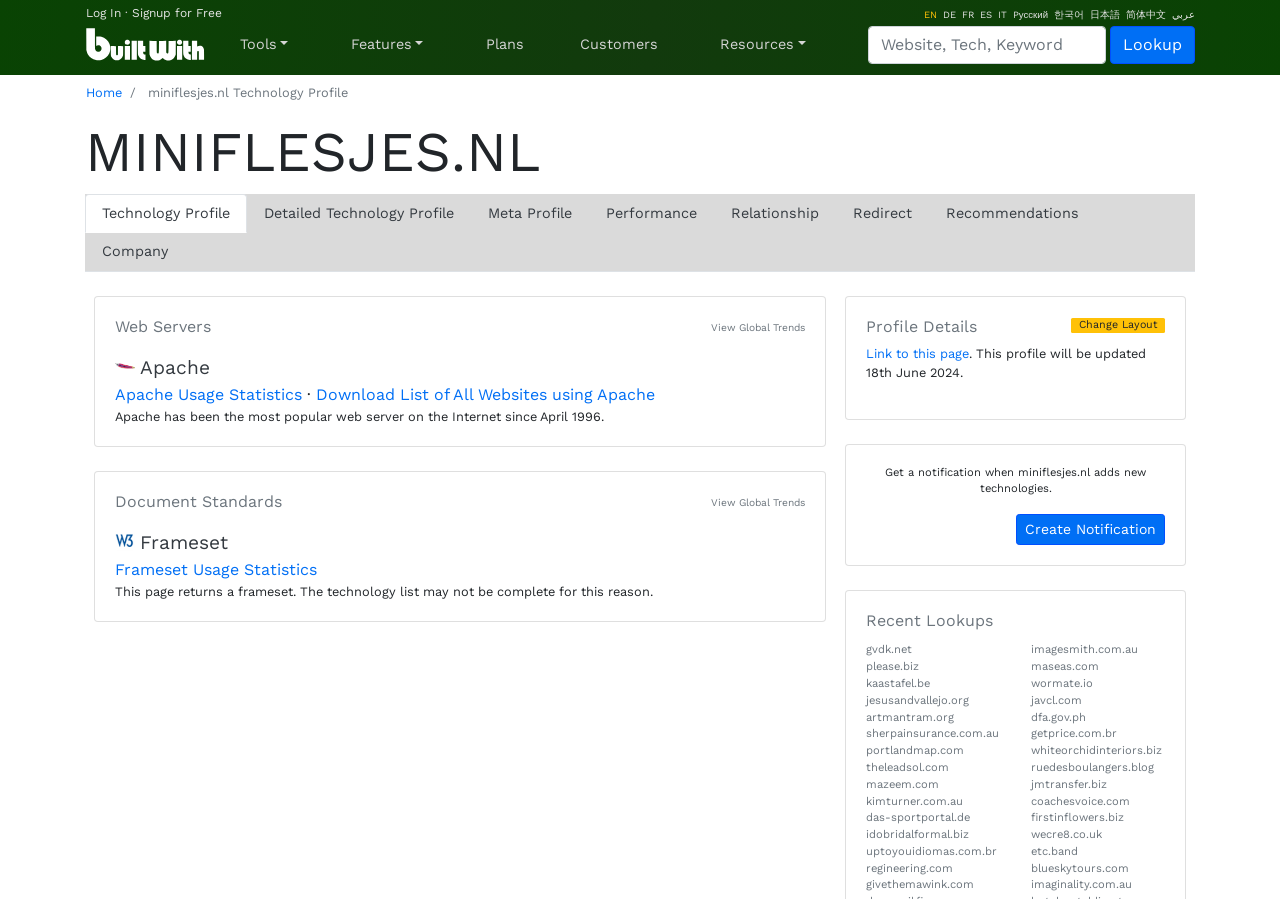What is the most popular web server on the Internet?
Analyze the screenshot and provide a detailed answer to the question.

The most popular web server on the Internet is Apache, which can be inferred from the heading 'Apache Apache' and the text 'Apache has been the most popular web server on the Internet since April 1996.' on the webpage.